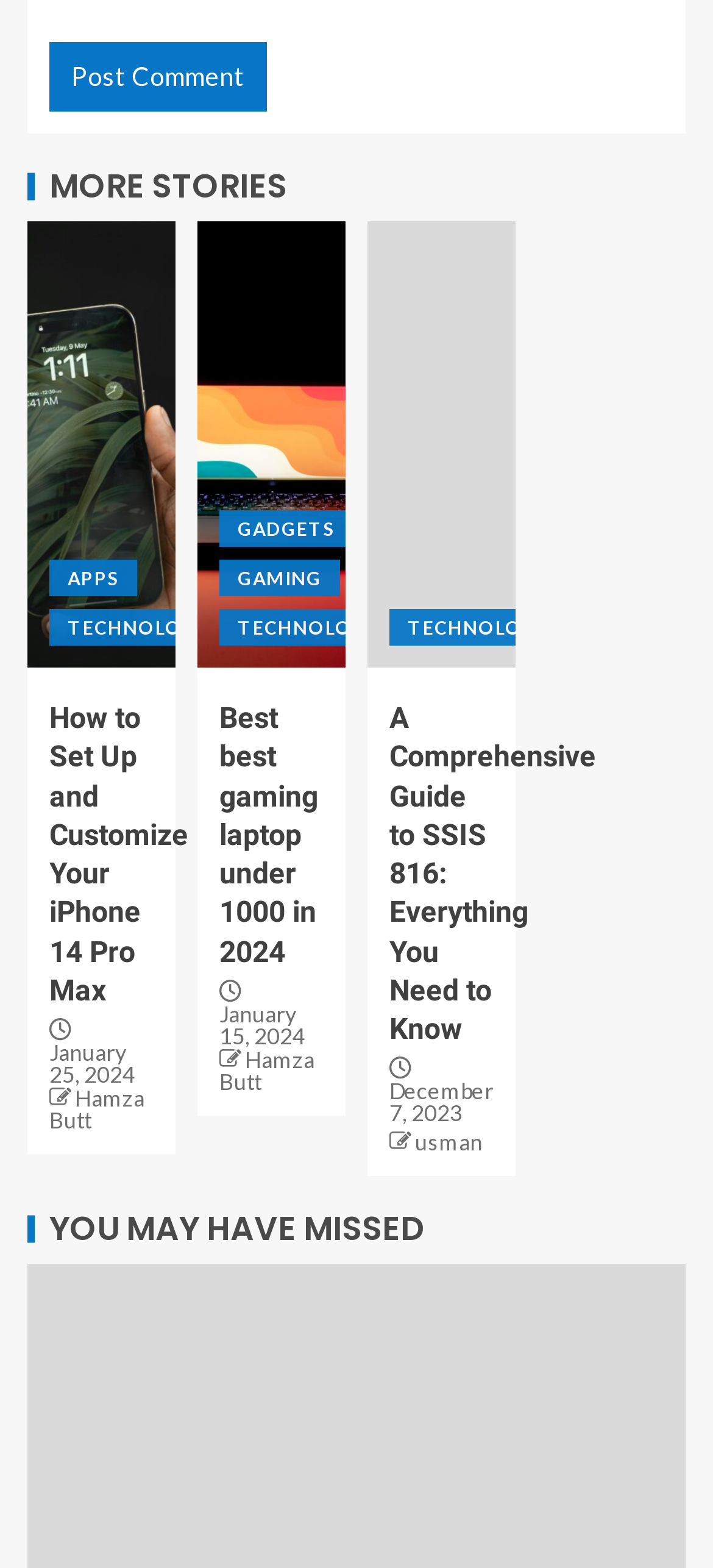Find the bounding box of the UI element described as: "name="submit" value="Post Comment"". The bounding box coordinates should be given as four float values between 0 and 1, i.e., [left, top, right, bottom].

[0.069, 0.027, 0.374, 0.071]